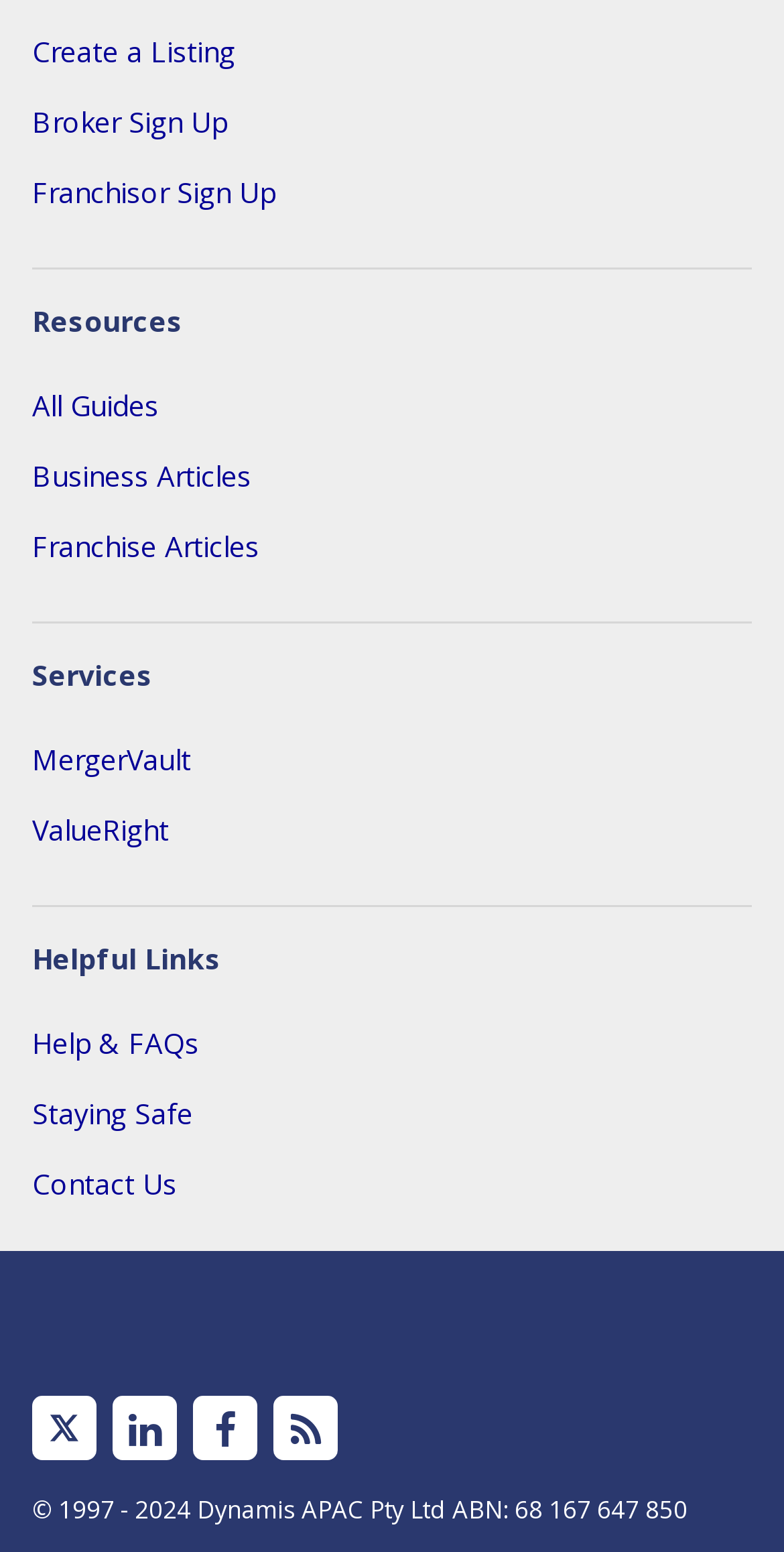Respond with a single word or phrase for the following question: 
What is the purpose of the 'Help & FAQs' link?

To provide help and FAQs